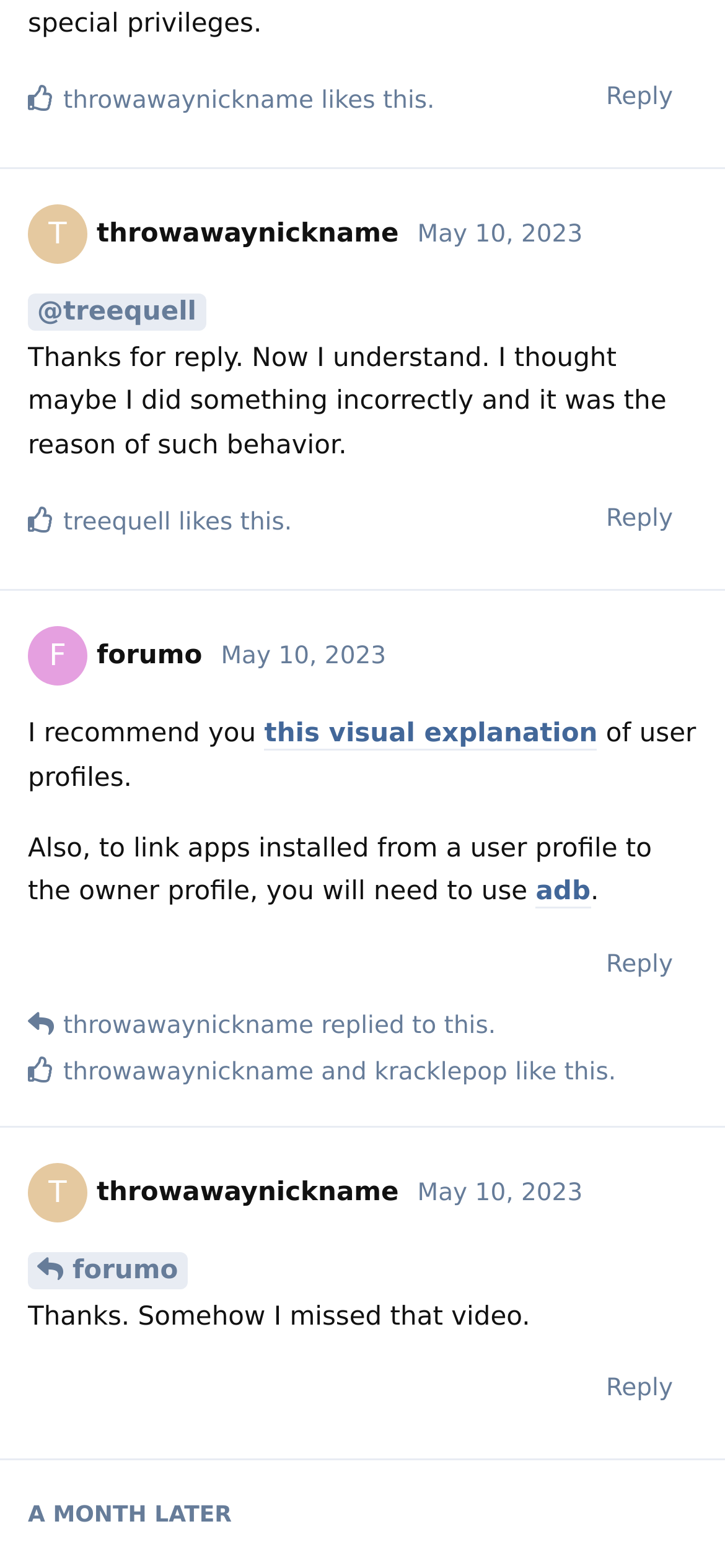What is the command used to link apps to a user profile?
Use the information from the screenshot to give a comprehensive response to the question.

I found the answer by reading the conversation thread. The user 'forumo' mentioned that the command 'adb' is used to link apps installed from a user profile to the owner profile.